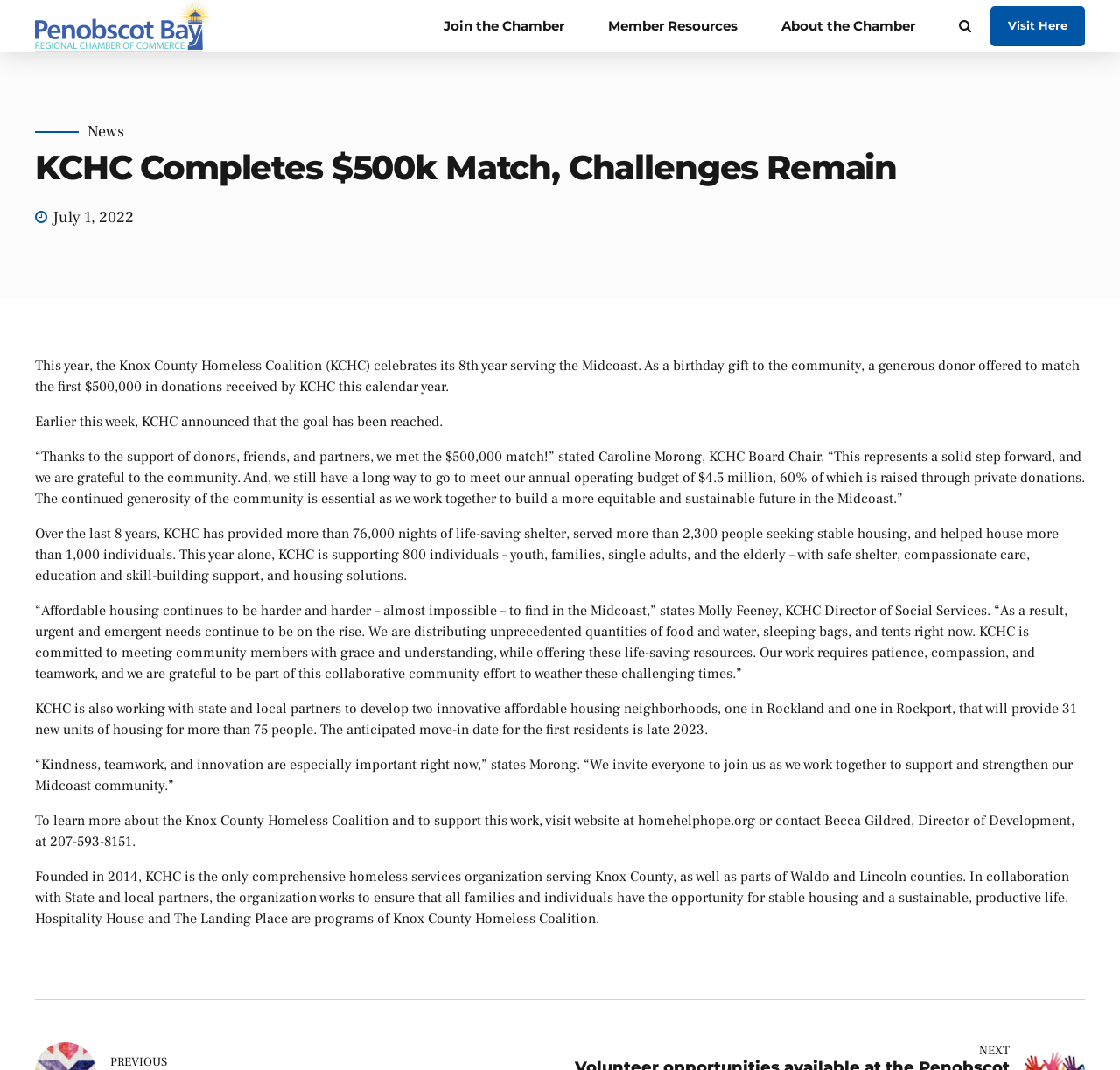Determine the bounding box coordinates for the HTML element described here: "Contact".

[0.621, 0.02, 0.832, 0.055]